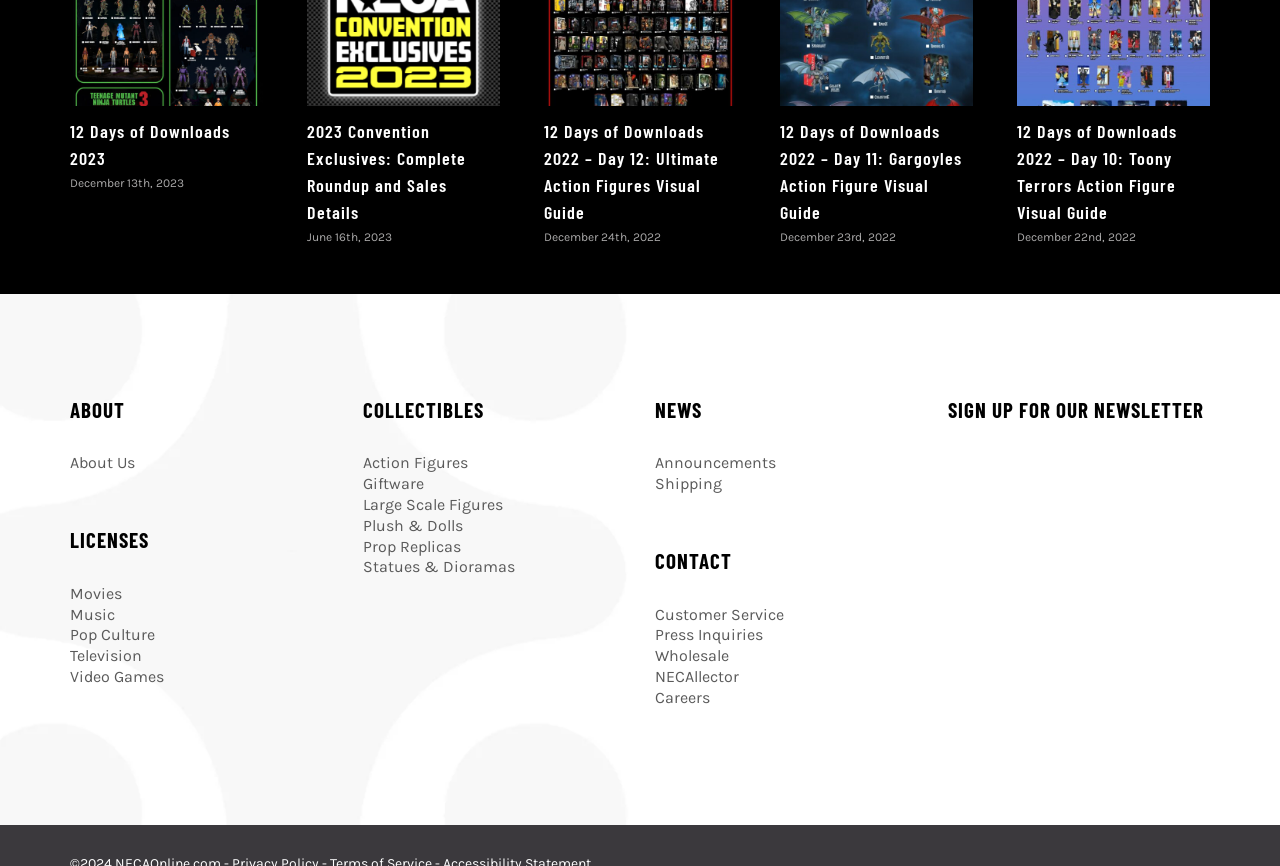Answer the question in a single word or phrase:
What is the theme of the webpage?

Collectibles